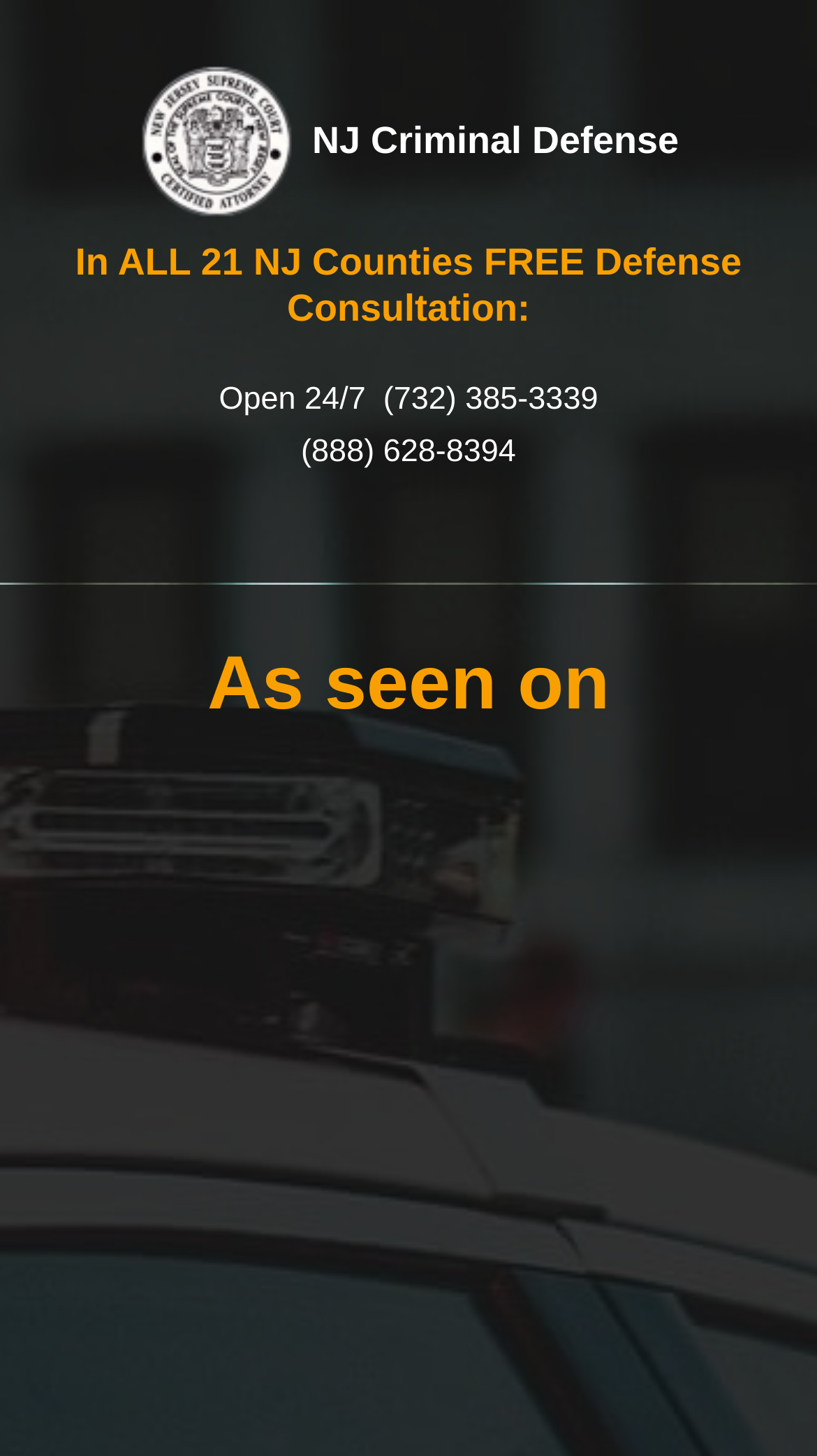Please find and give the text of the main heading on the webpage.

N.J. Court Considers Spanish Speaking DWI Suspects